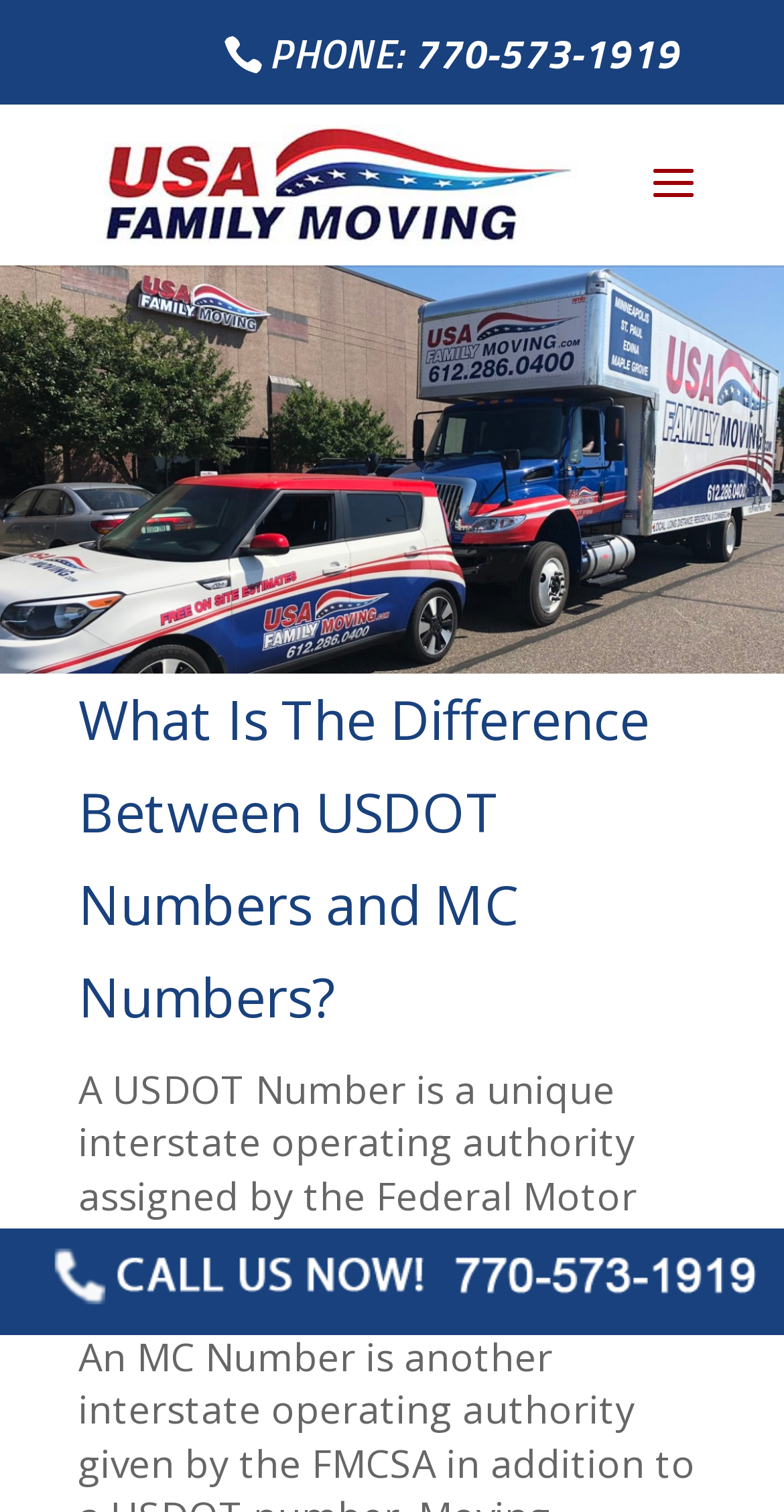Is there a search box on the webpage?
Please provide a single word or phrase as your answer based on the image.

Yes